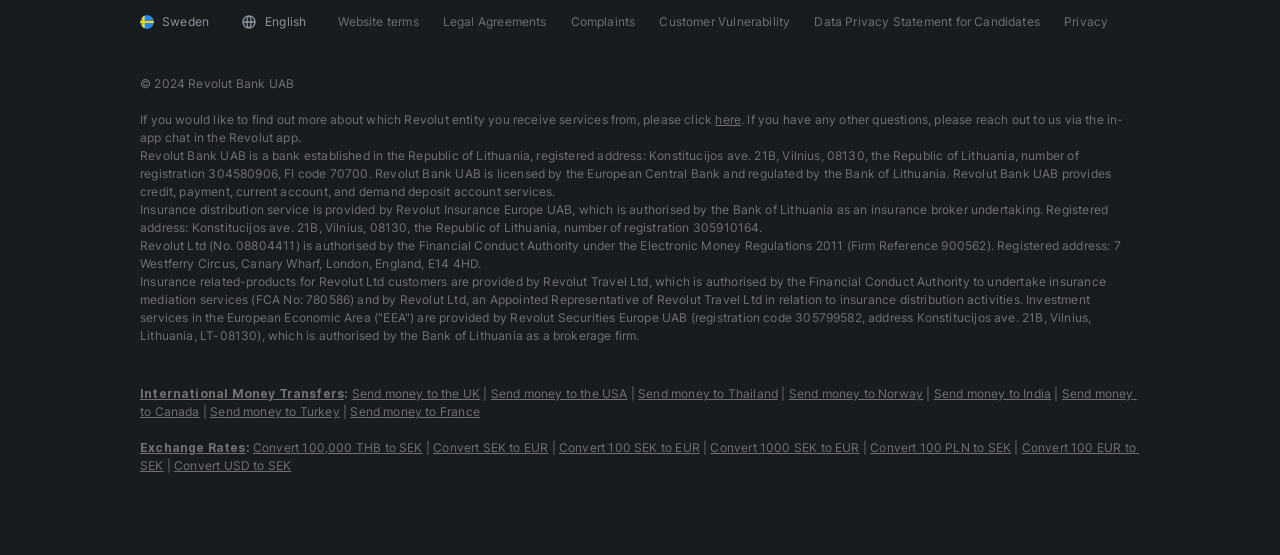With reference to the screenshot, provide a detailed response to the question below:
What is the purpose of Revolut Insurance Europe UAB?

The answer can be found in the StaticText element with ID 68, which mentions 'Insurance distribution service is provided by Revolut Insurance Europe UAB...'.